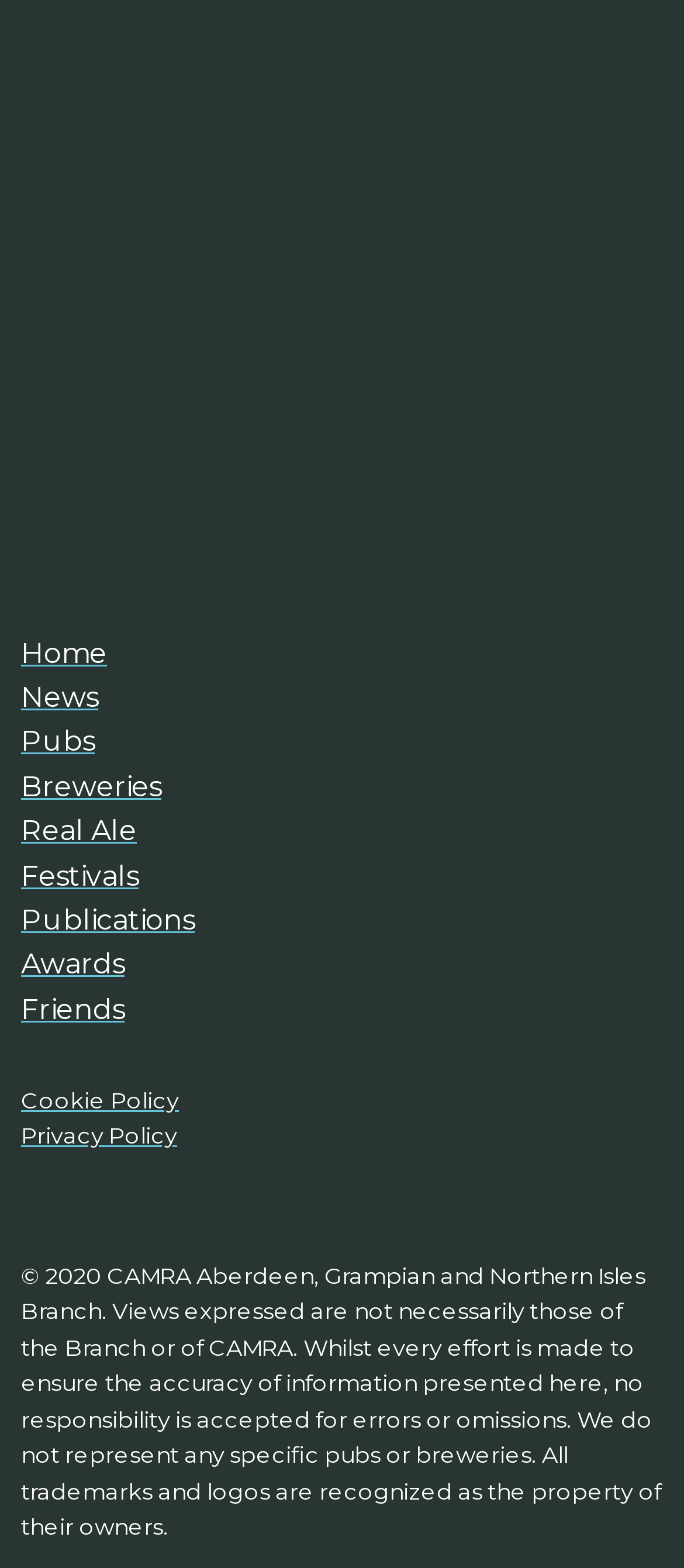Determine the bounding box coordinates of the target area to click to execute the following instruction: "Go to the Home page."

[0.031, 0.406, 0.156, 0.427]